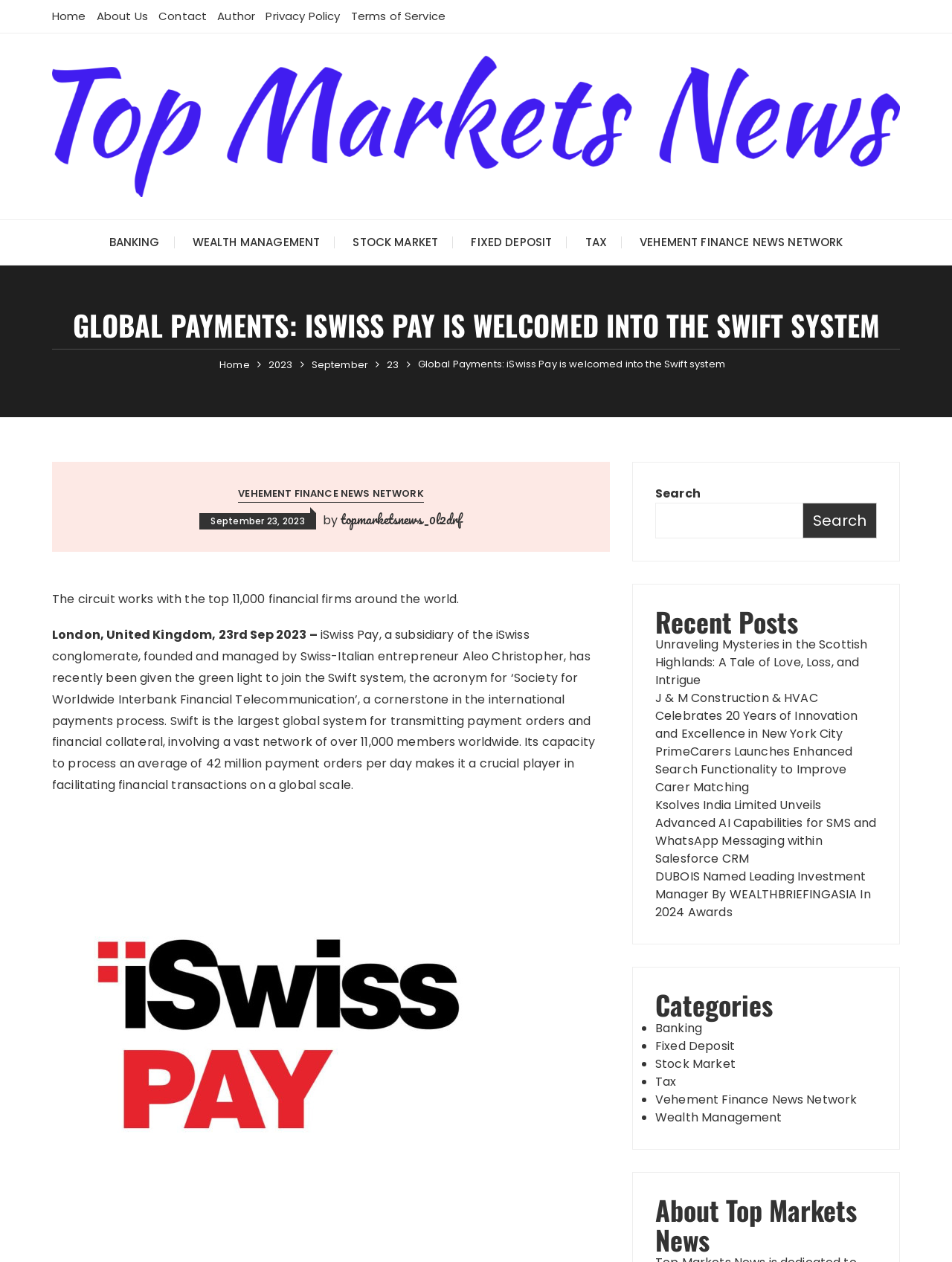What is the average number of payment orders processed by Swift per day?
Examine the image and provide an in-depth answer to the question.

I found the answer in the article text, which states 'Its capacity to process an average of 42 million payment orders per day makes it a crucial player in facilitating financial transactions on a global scale.'